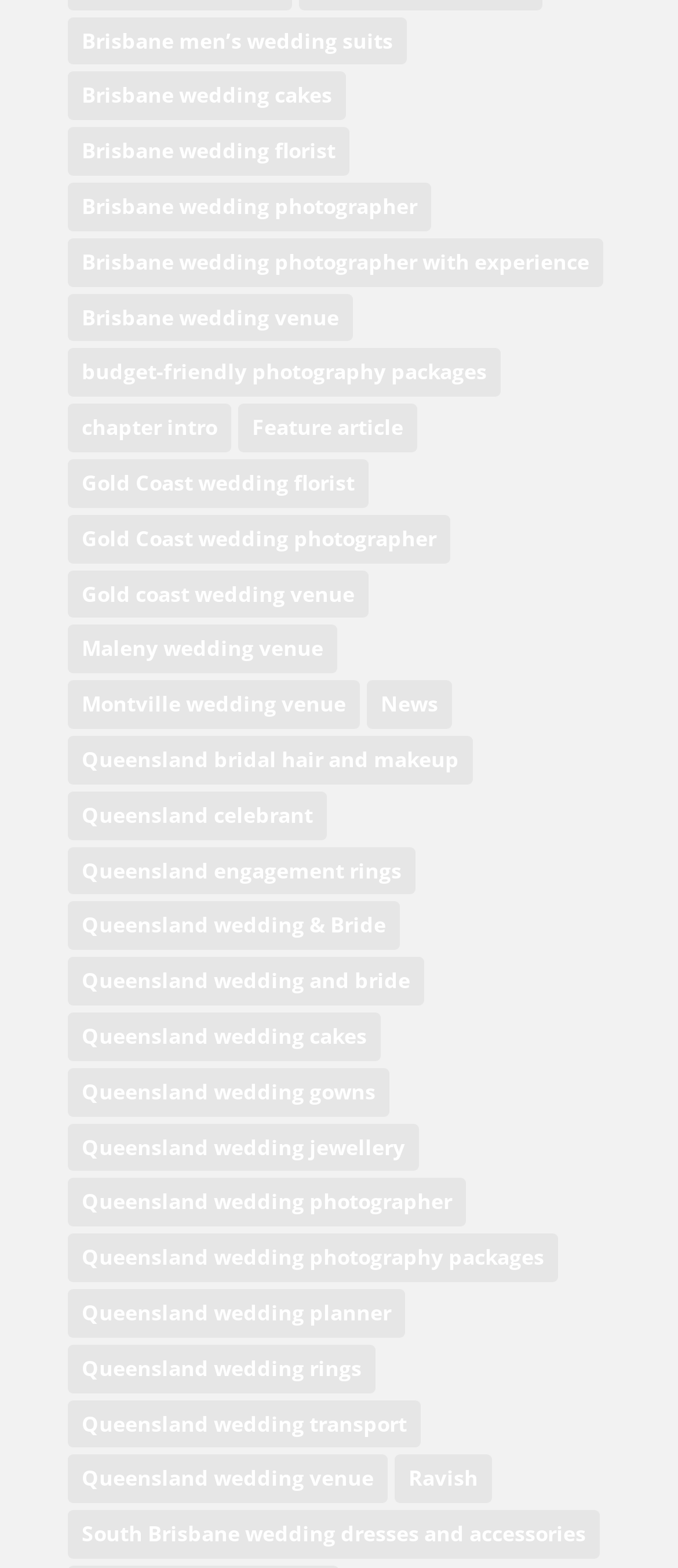How many items are listed under budget-friendly photography packages?
Using the visual information, respond with a single word or phrase.

10 items